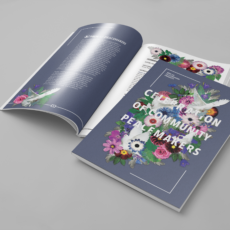Compose a detailed narrative for the image.

The image showcases the "Celebration of Community Peacemakers" booklet, elegantly designed with a vibrant floral motif featuring various flowers in rich colors. The cover prominently displays the title in bold white letters against a deep blue background, emphasizing the theme of community and peace. The booklet lies partially open, inviting viewers to explore its contents, which likely include inspirational messages and community engagement information. This design reflects the mission of Men as Peacemakers, a nonprofit focused on preventing violence and fostering dialogue in communities, highlighting their commitment to social change through thoughtful and creative outreach.